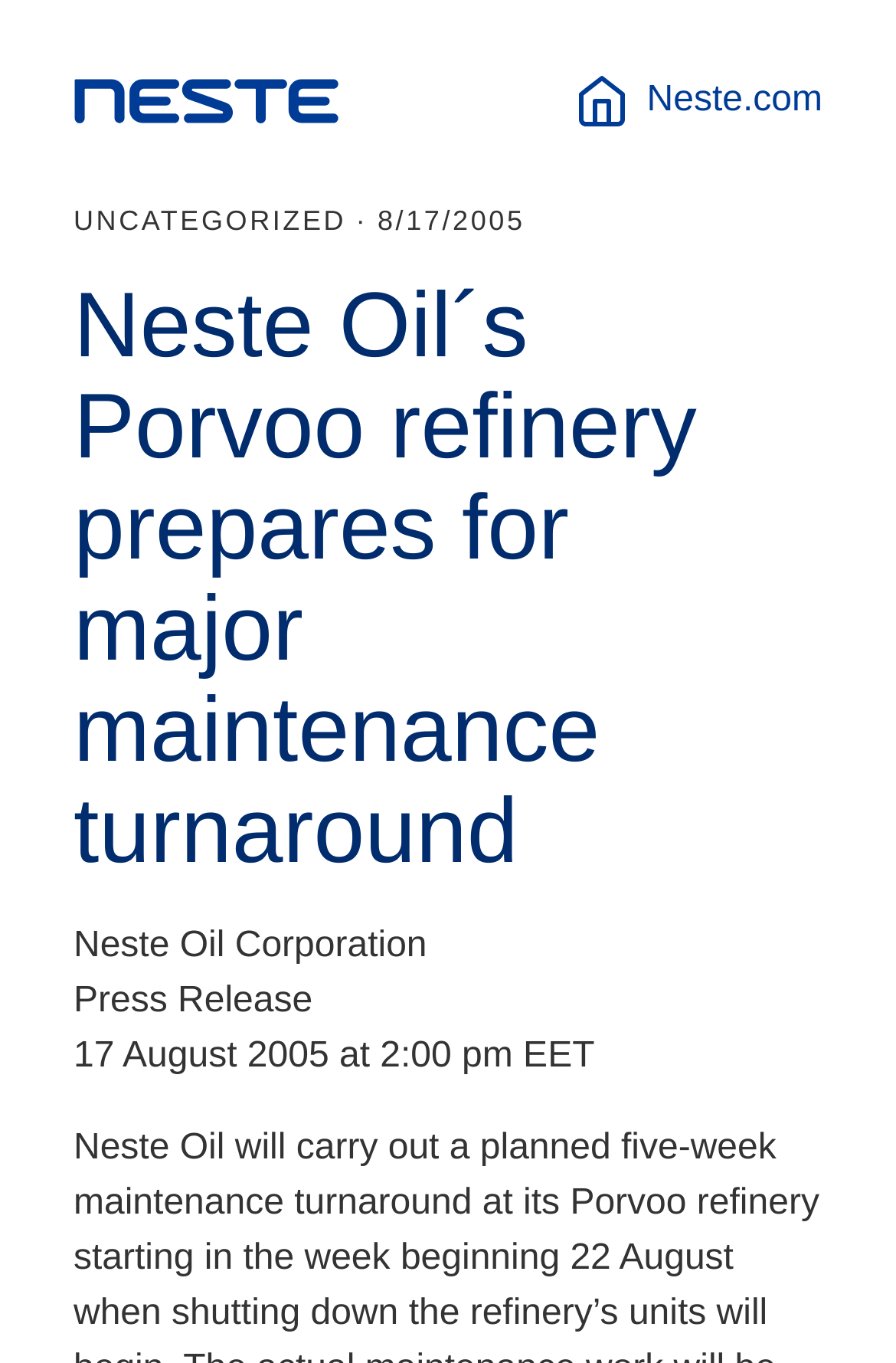Based on the element description "Neste.com", predict the bounding box coordinates of the UI element.

[0.64, 0.054, 0.918, 0.094]